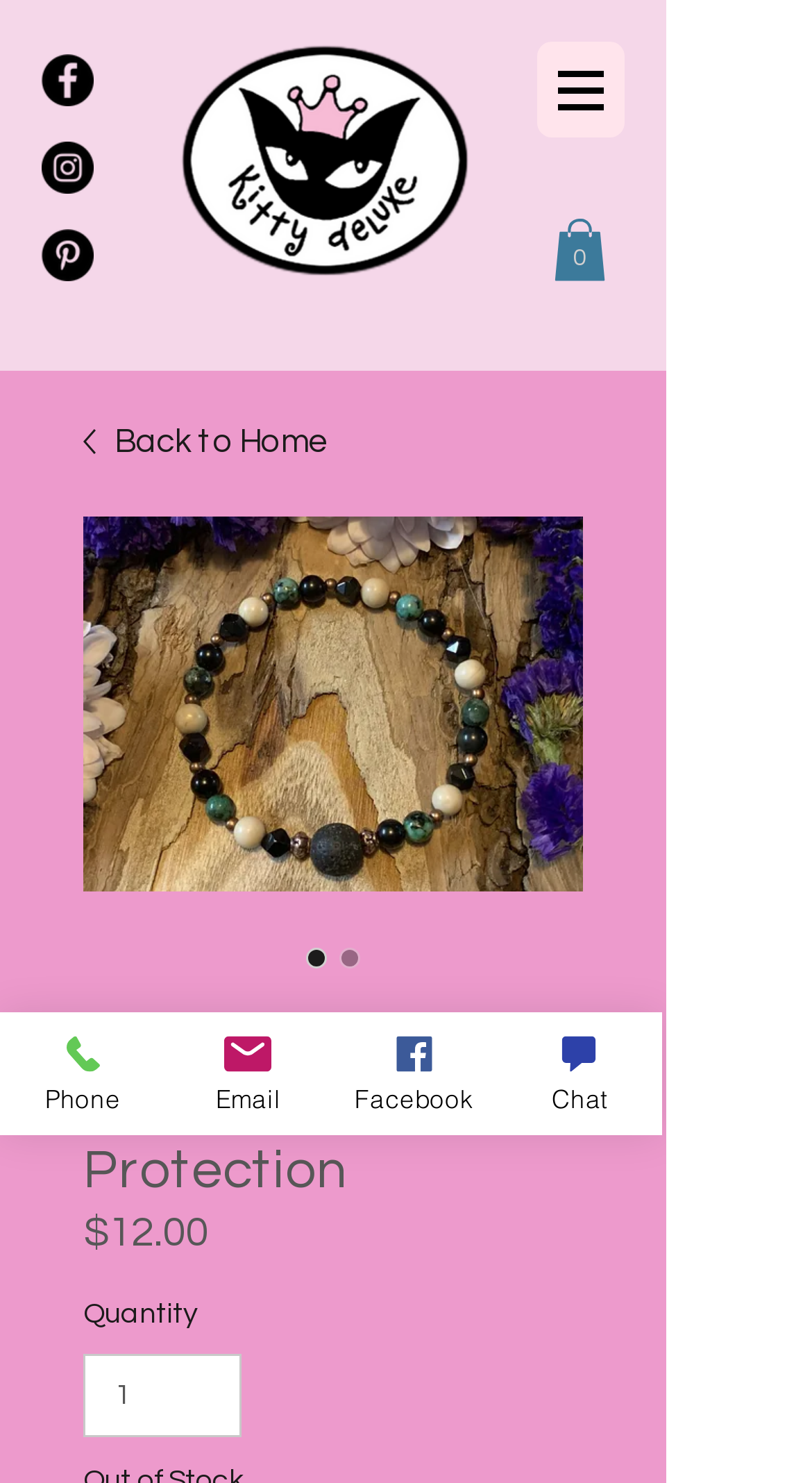Using the webpage screenshot and the element description input value="1" aria-label="Quantity" value="1", determine the bounding box coordinates. Specify the coordinates in the format (top-left x, top-left y, bottom-right x, bottom-right y) with values ranging from 0 to 1.

[0.103, 0.913, 0.298, 0.97]